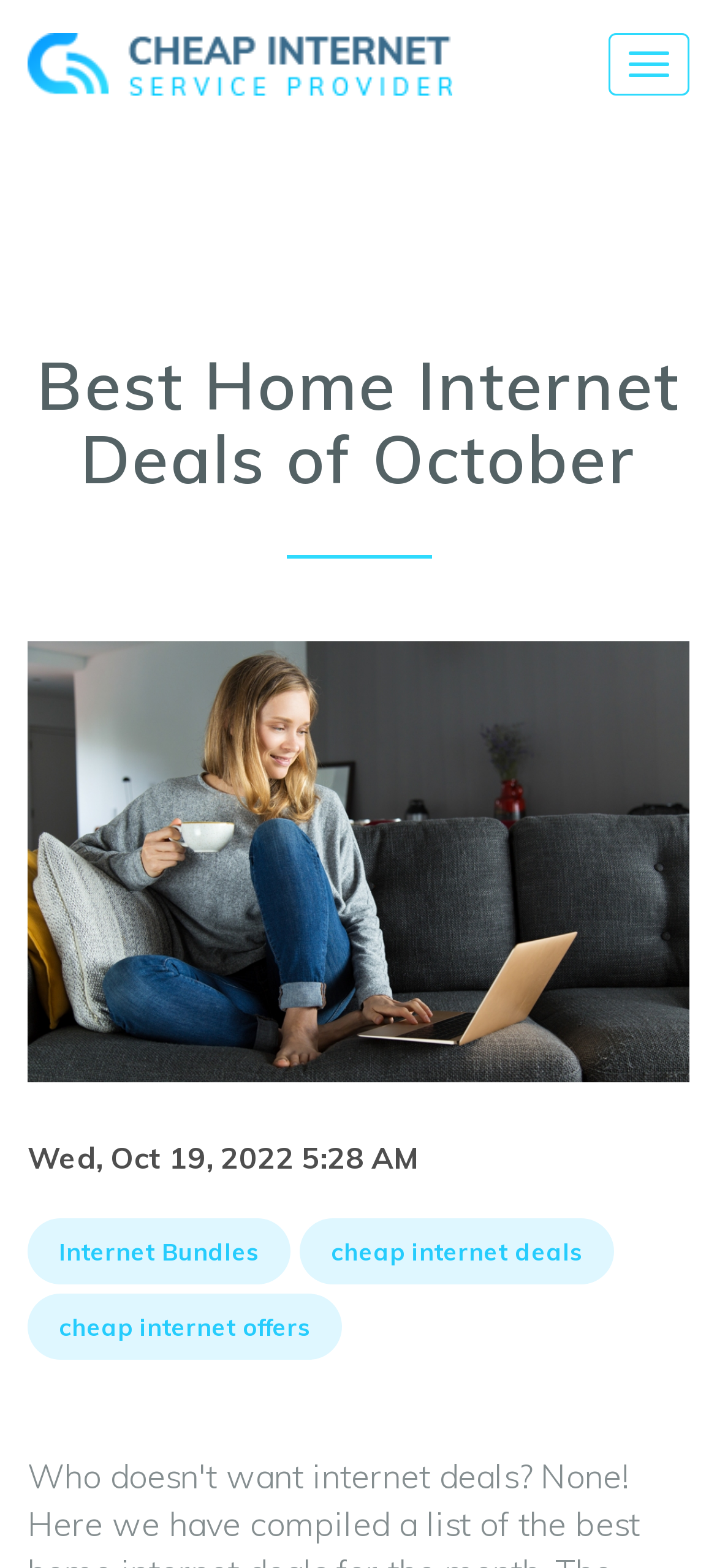Use a single word or phrase to answer the following:
How many links are in the navigation menu?

3